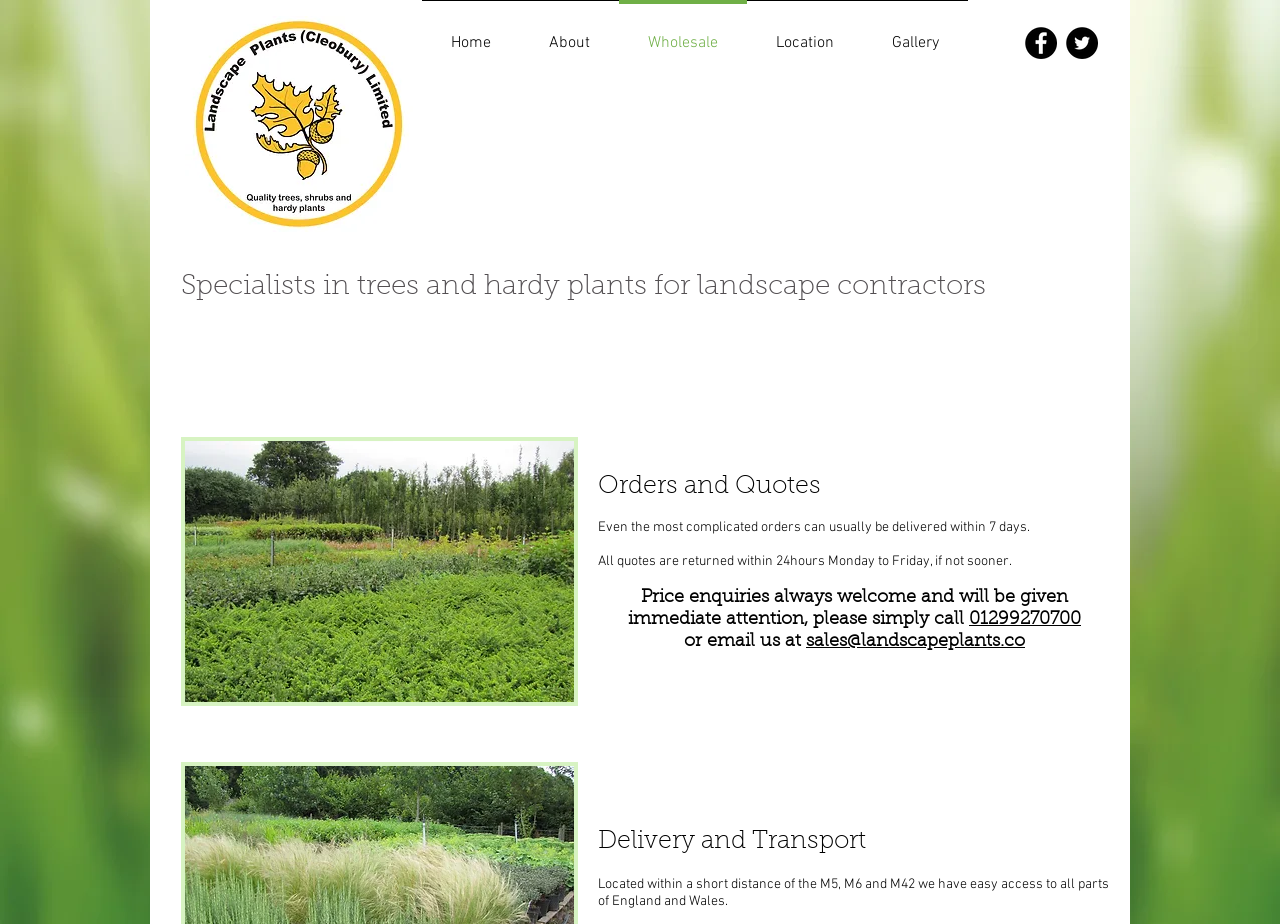Utilize the details in the image to give a detailed response to the question: What social media platforms are available?

I found the social media platforms by looking at the links in the 'Social Bar' section, which include 'Facebook - Black Circle' and 'Twitter - Black Circle'.